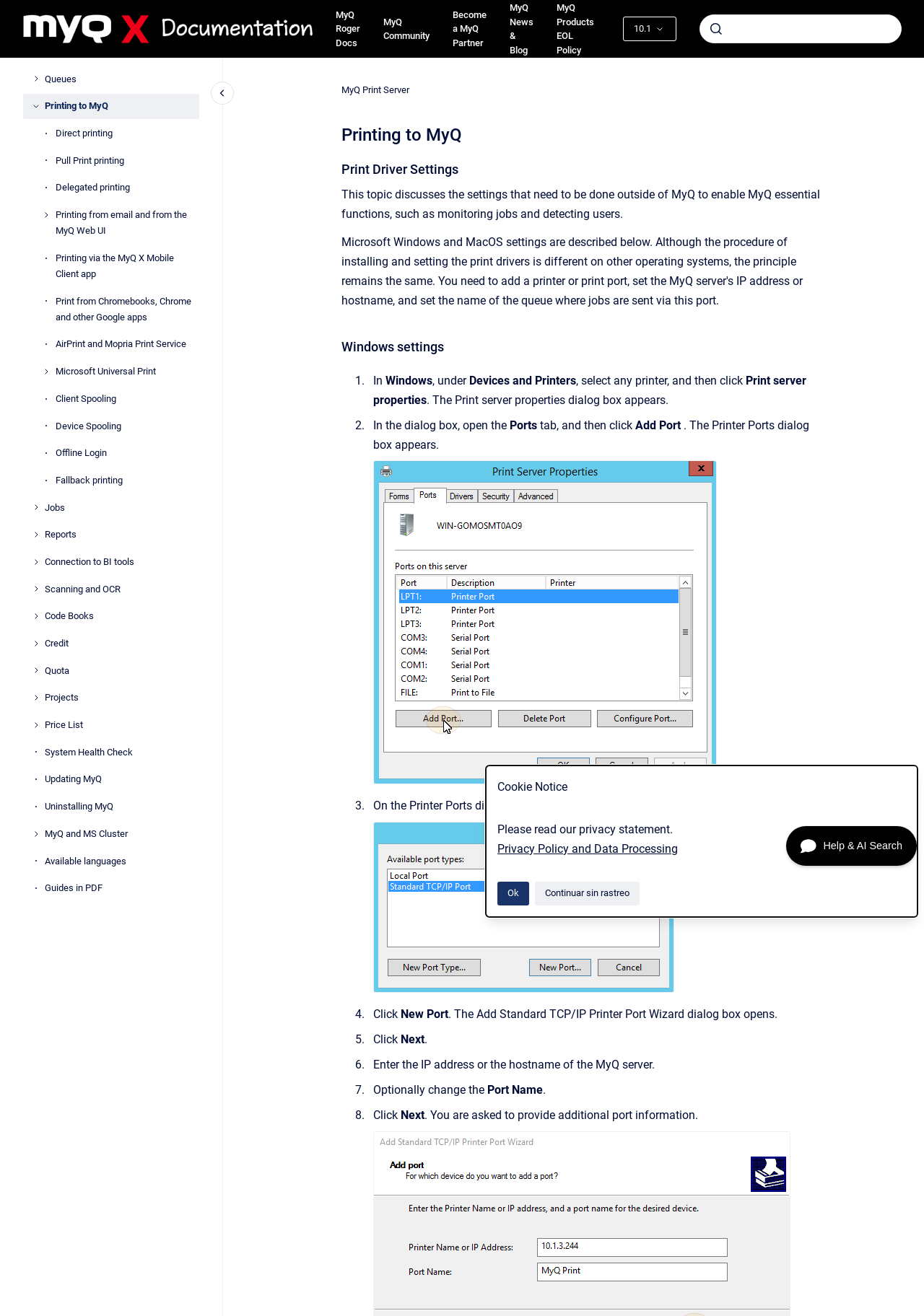What is the text of the webpage's headline?

Printing to MyQ